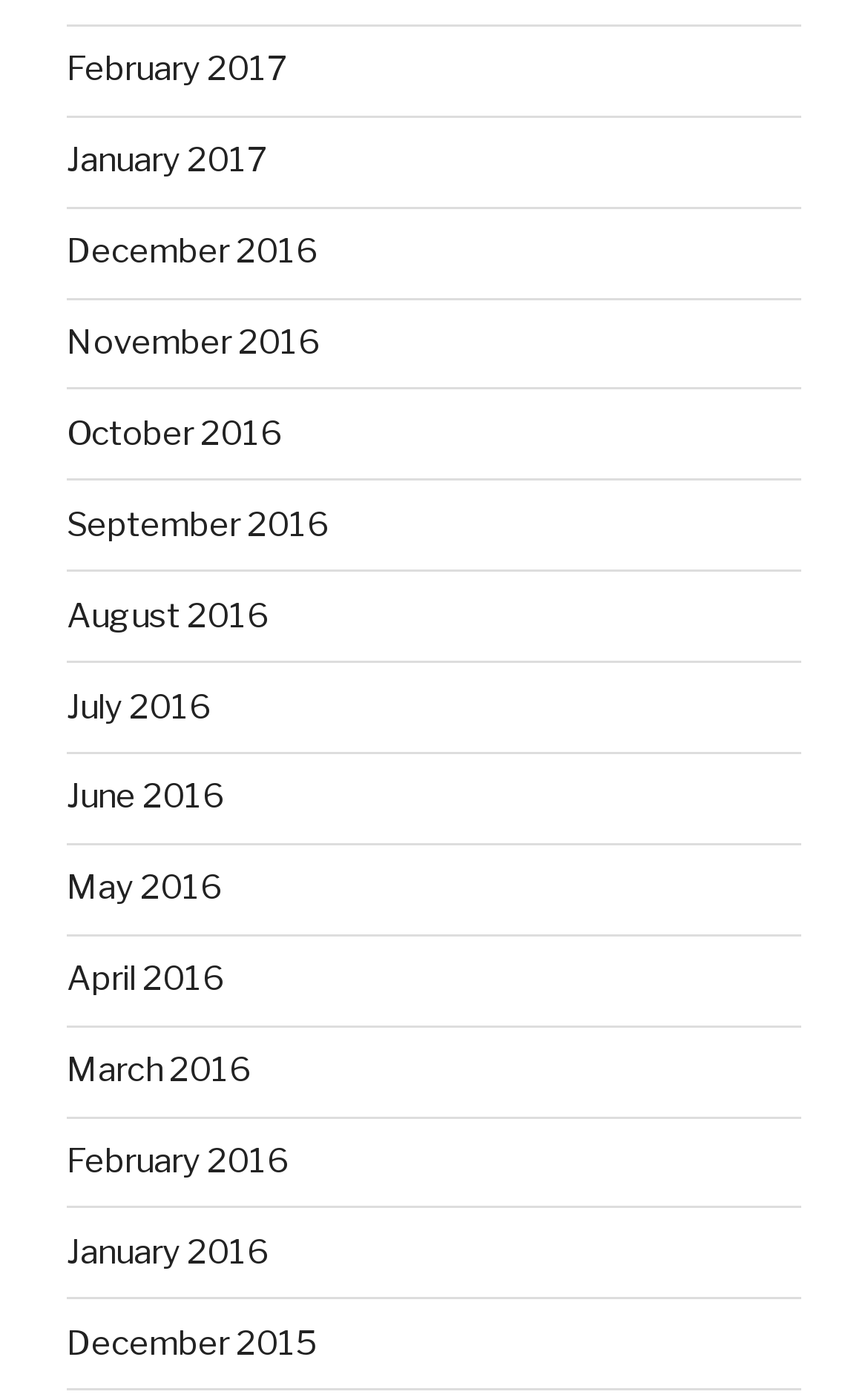Please provide a detailed answer to the question below by examining the image:
What is the latest month listed?

By examining the list of links, I found that the latest month listed is February 2017, which is located at the top of the list.